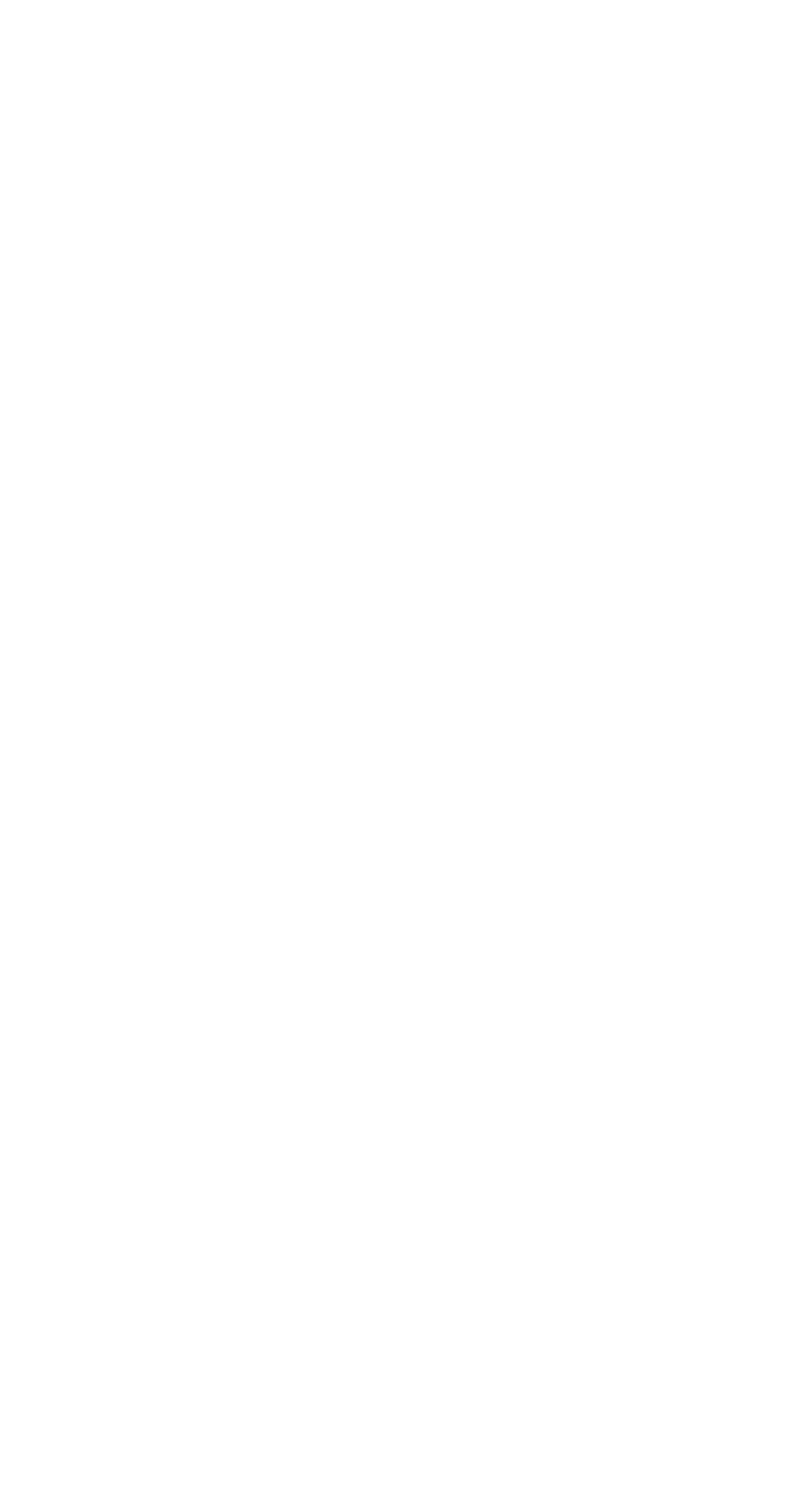What is the section above the 'Industries served' heading?
Provide a one-word or short-phrase answer based on the image.

ABOUT US